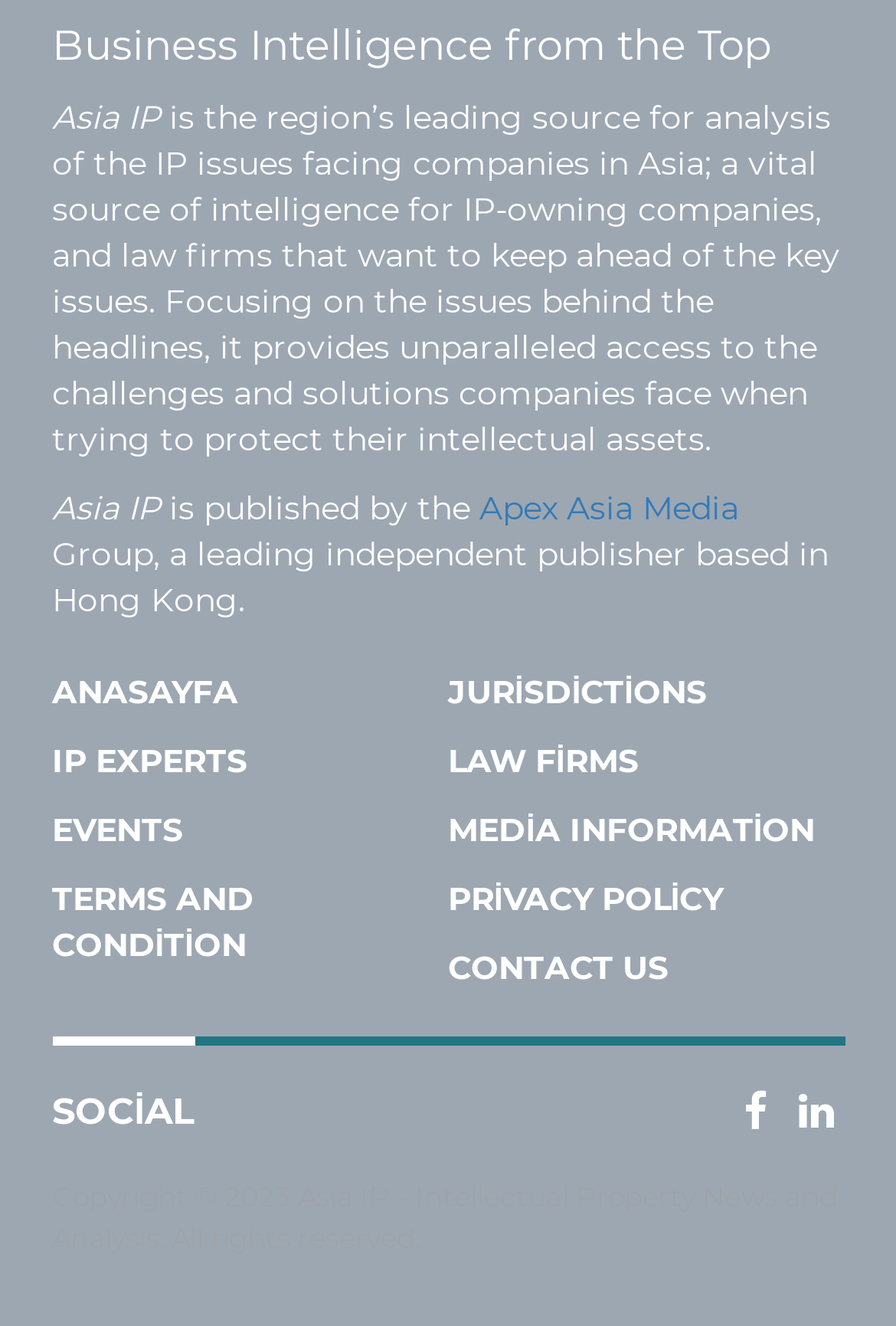Determine the bounding box coordinates of the target area to click to execute the following instruction: "Read more about 'JURİSDİCTİONS'."

[0.5, 0.506, 0.789, 0.537]